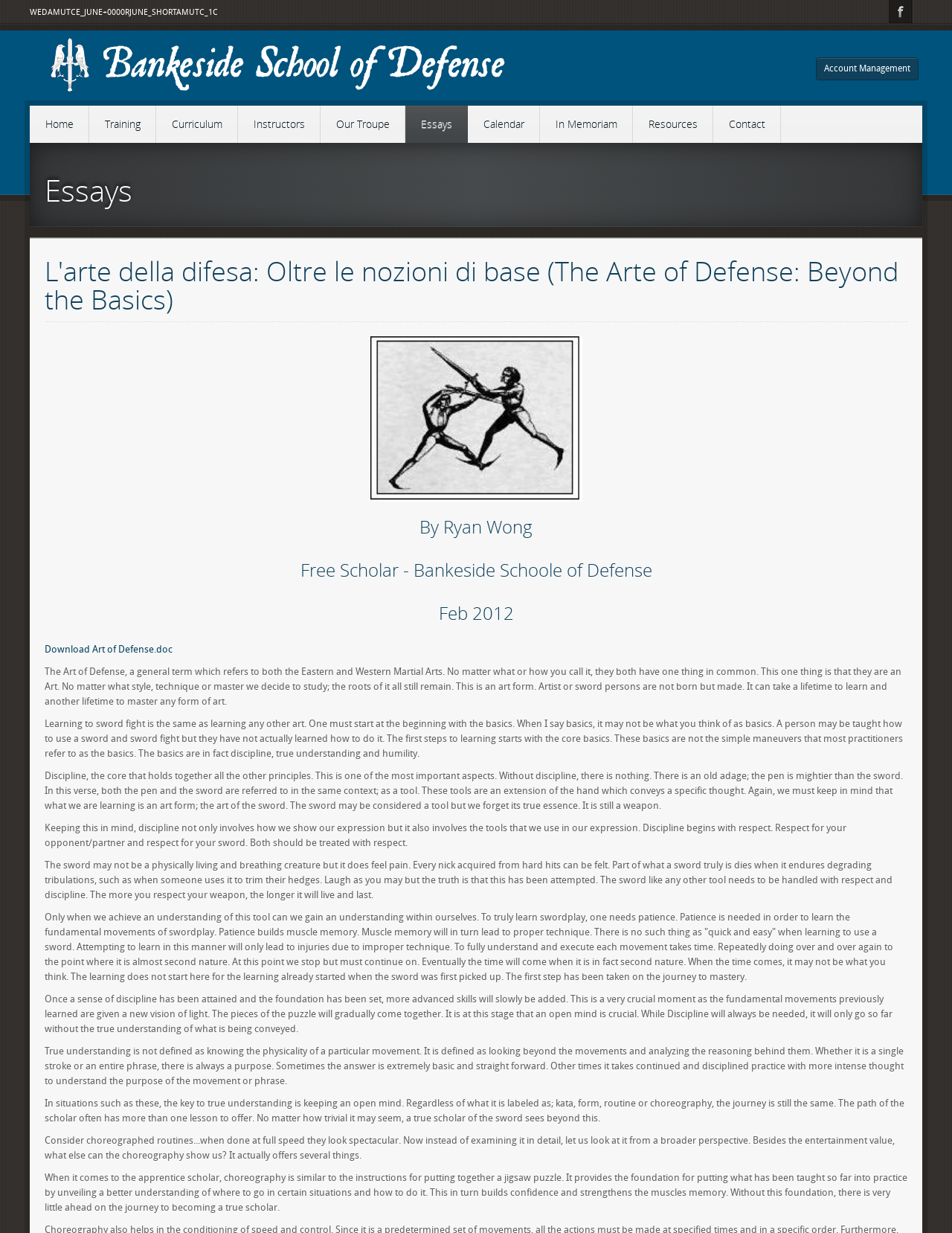Please identify the bounding box coordinates of the element's region that I should click in order to complete the following instruction: "Click on 'Contact'". The bounding box coordinates consist of four float numbers between 0 and 1, i.e., [left, top, right, bottom].

[0.75, 0.086, 0.82, 0.116]